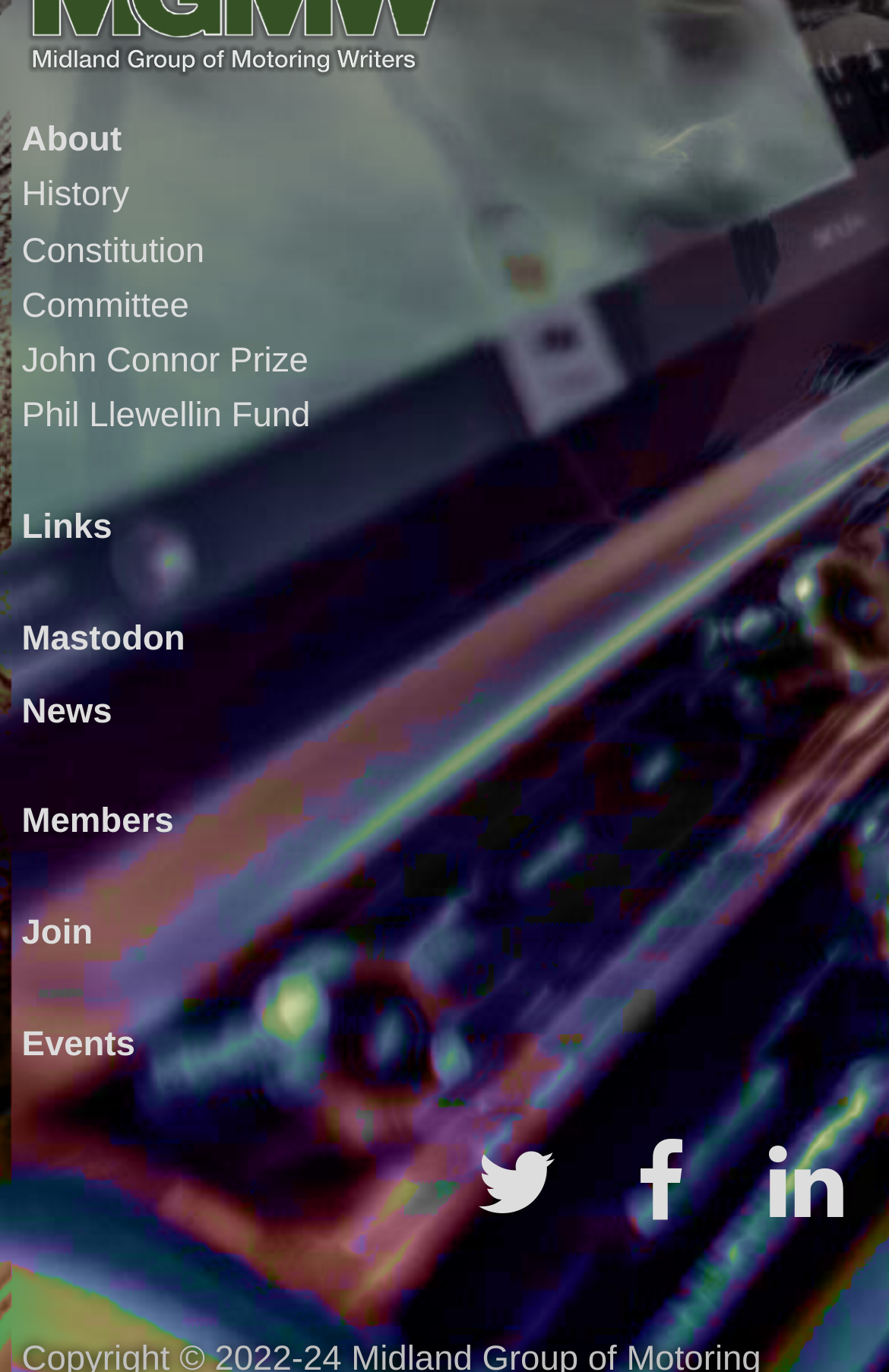Locate the bounding box coordinates of the clickable element to fulfill the following instruction: "follow on Twitter". Provide the coordinates as four float numbers between 0 and 1 in the format [left, top, right, bottom].

[0.512, 0.829, 0.676, 0.899]